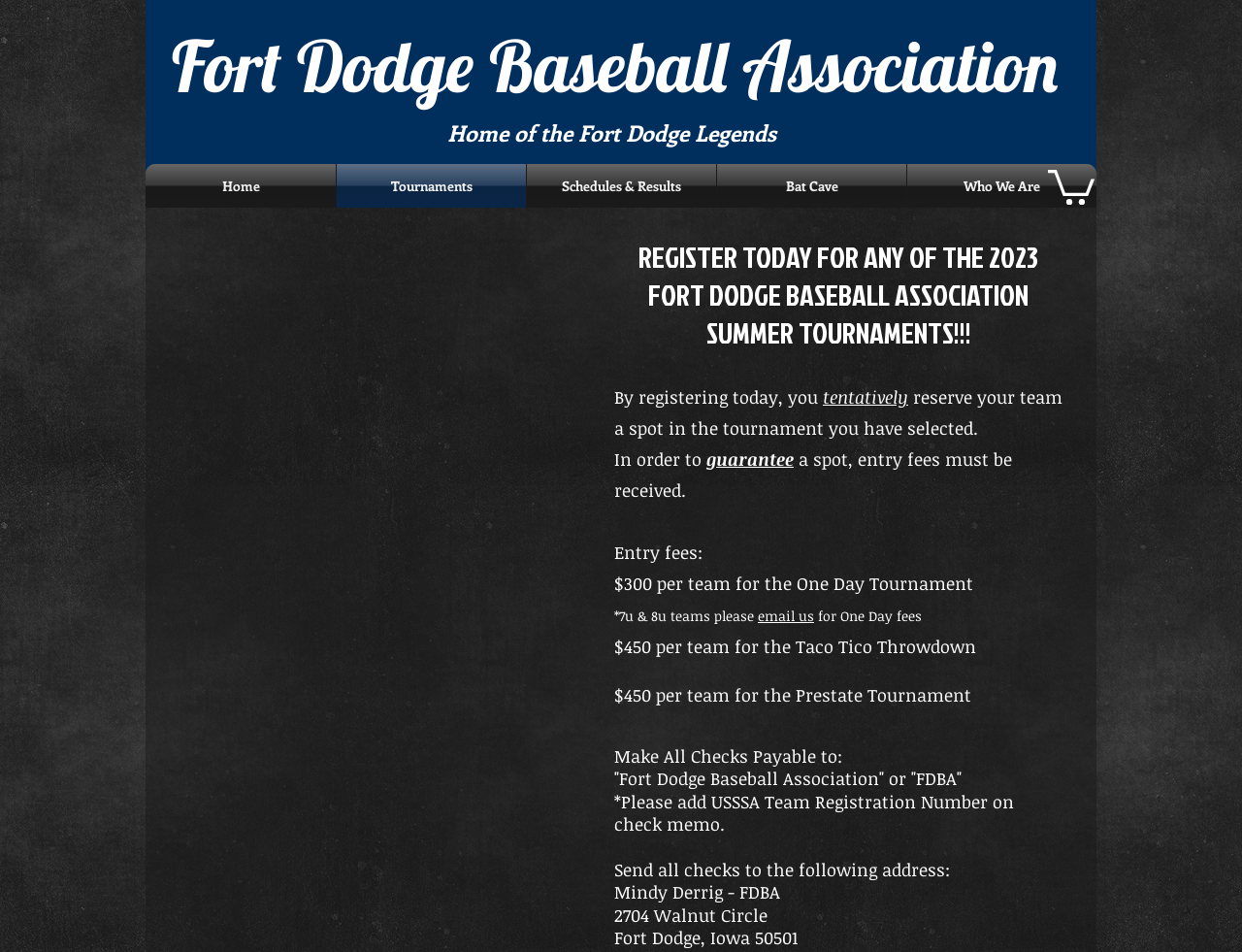Locate the bounding box of the UI element with the following description: "Who We Are".

[0.73, 0.172, 0.883, 0.218]